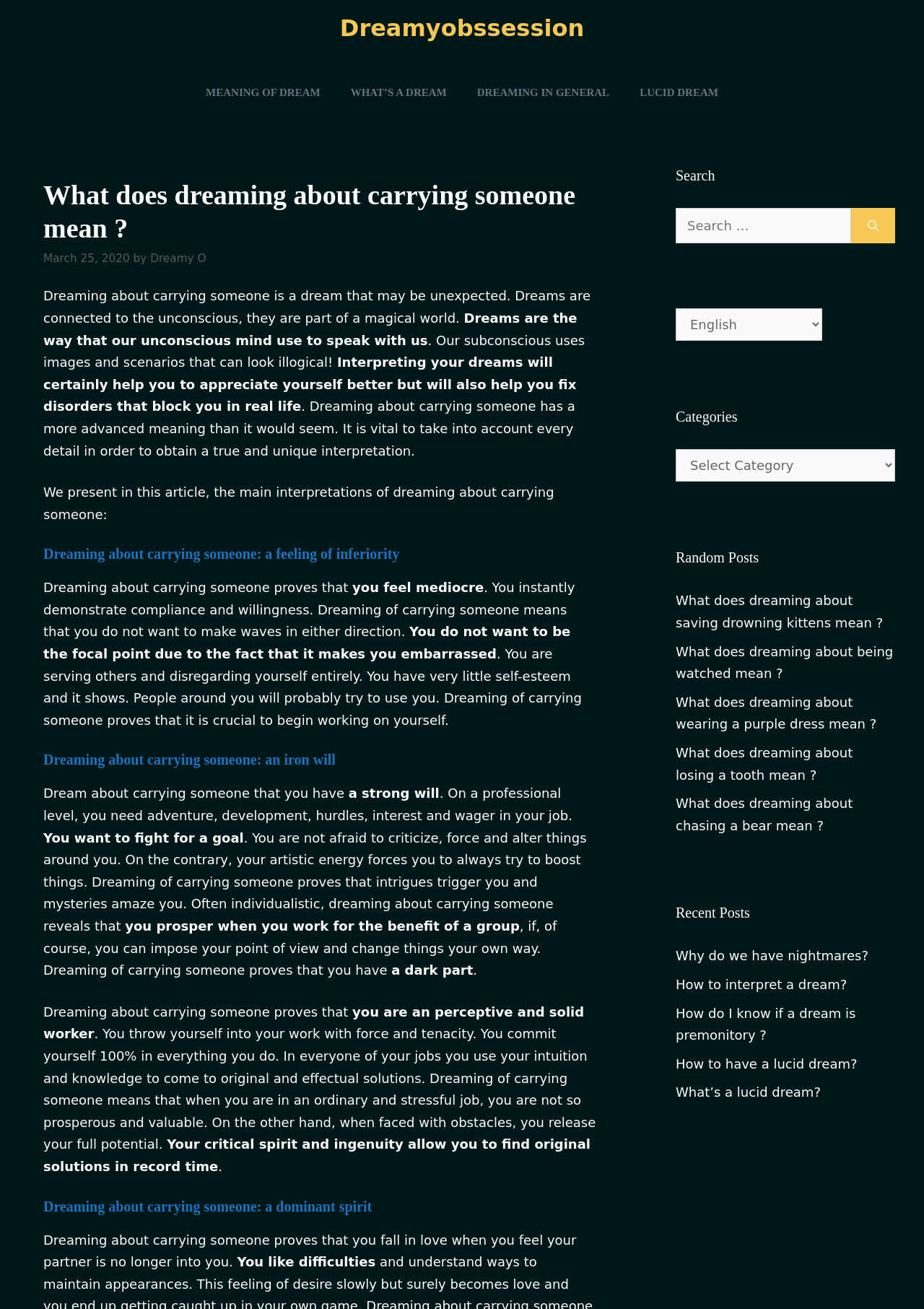What is the search function for?
Based on the visual information, provide a detailed and comprehensive answer.

The search function is located in the right sidebar and allows users to search for specific dream meanings. This can be inferred from the search box's placeholder text 'Search for:' and the context of the webpage, which is about dream interpretation.